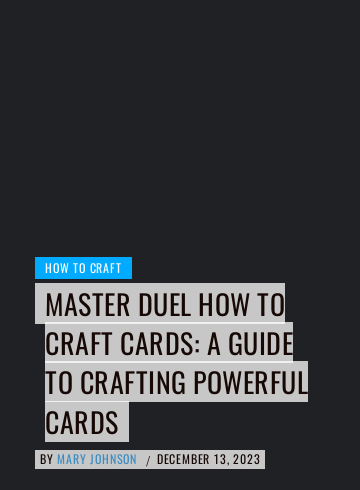Please answer the following question using a single word or phrase: 
When was the article published?

December 13, 2023